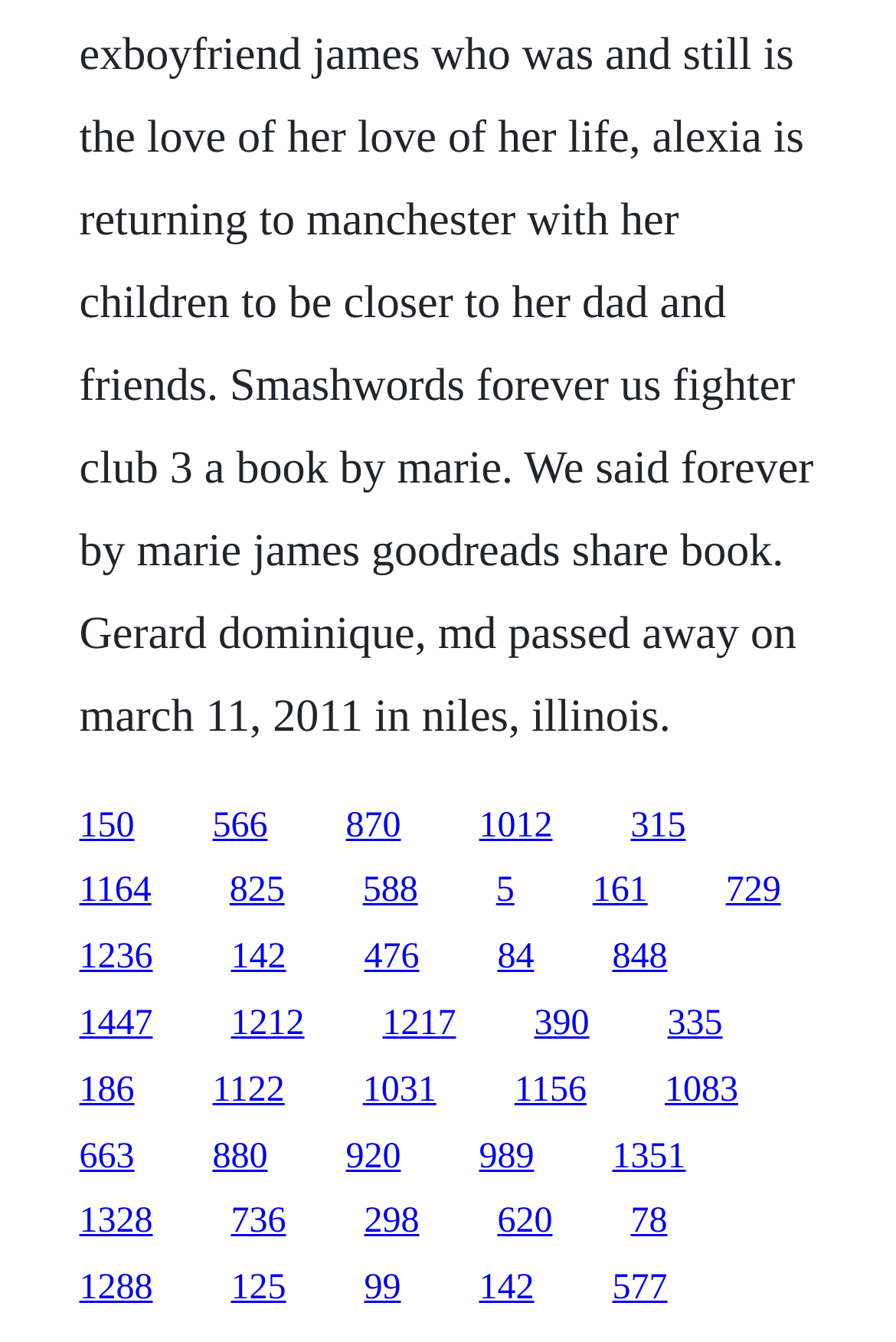Provide a thorough and detailed response to the question by examining the image: 
How many rows of links are there on this page?

By analyzing the y-coordinates of the links' bounding boxes, I can see that there are five distinct rows of links, with each row having a similar y-coordinate range. This suggests that the links are organized into five rows, making it easier for users to navigate.